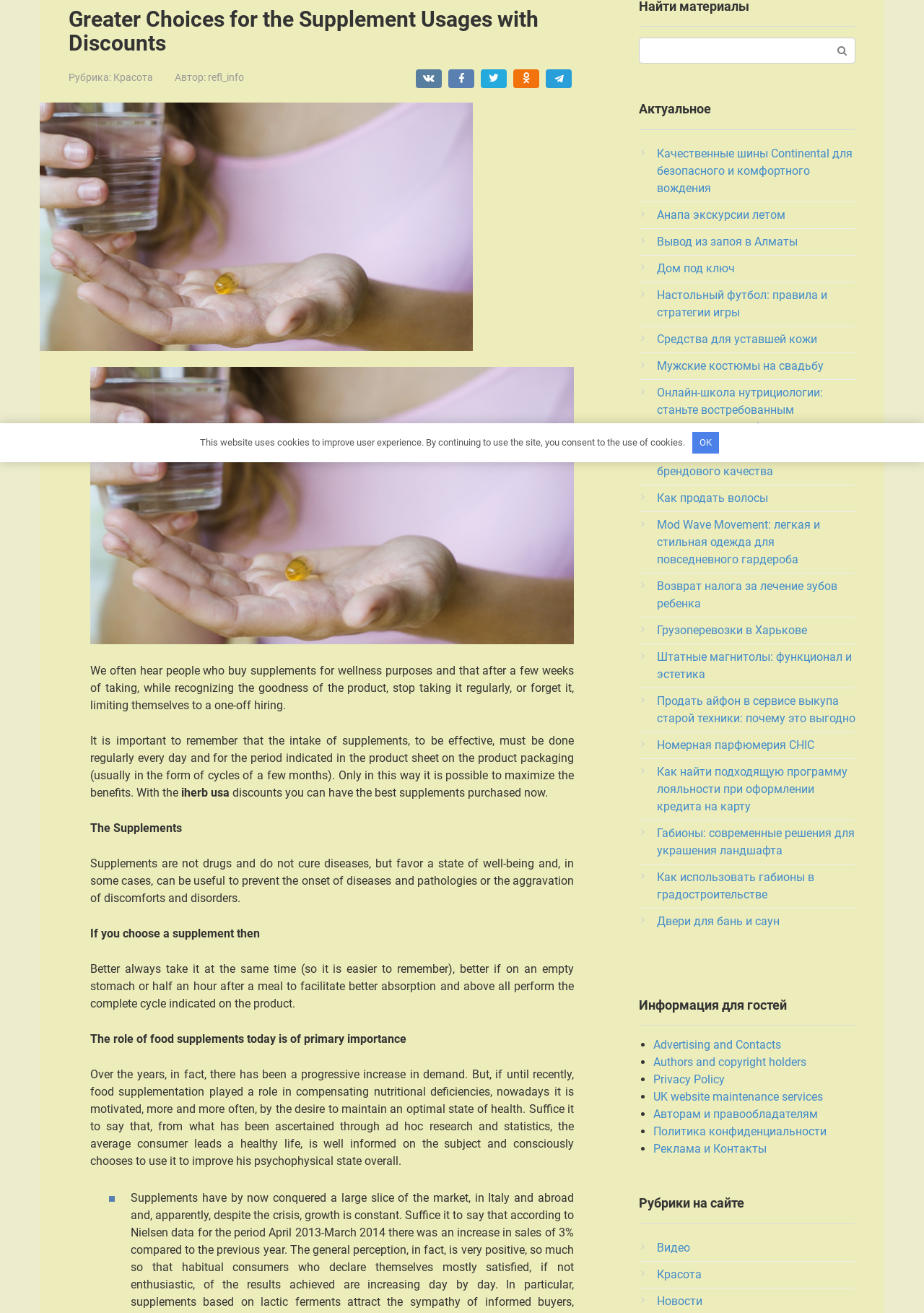Based on the provided description, "parent_node: Поиск:", find the bounding box of the corresponding UI element in the screenshot.

[0.898, 0.029, 0.925, 0.048]